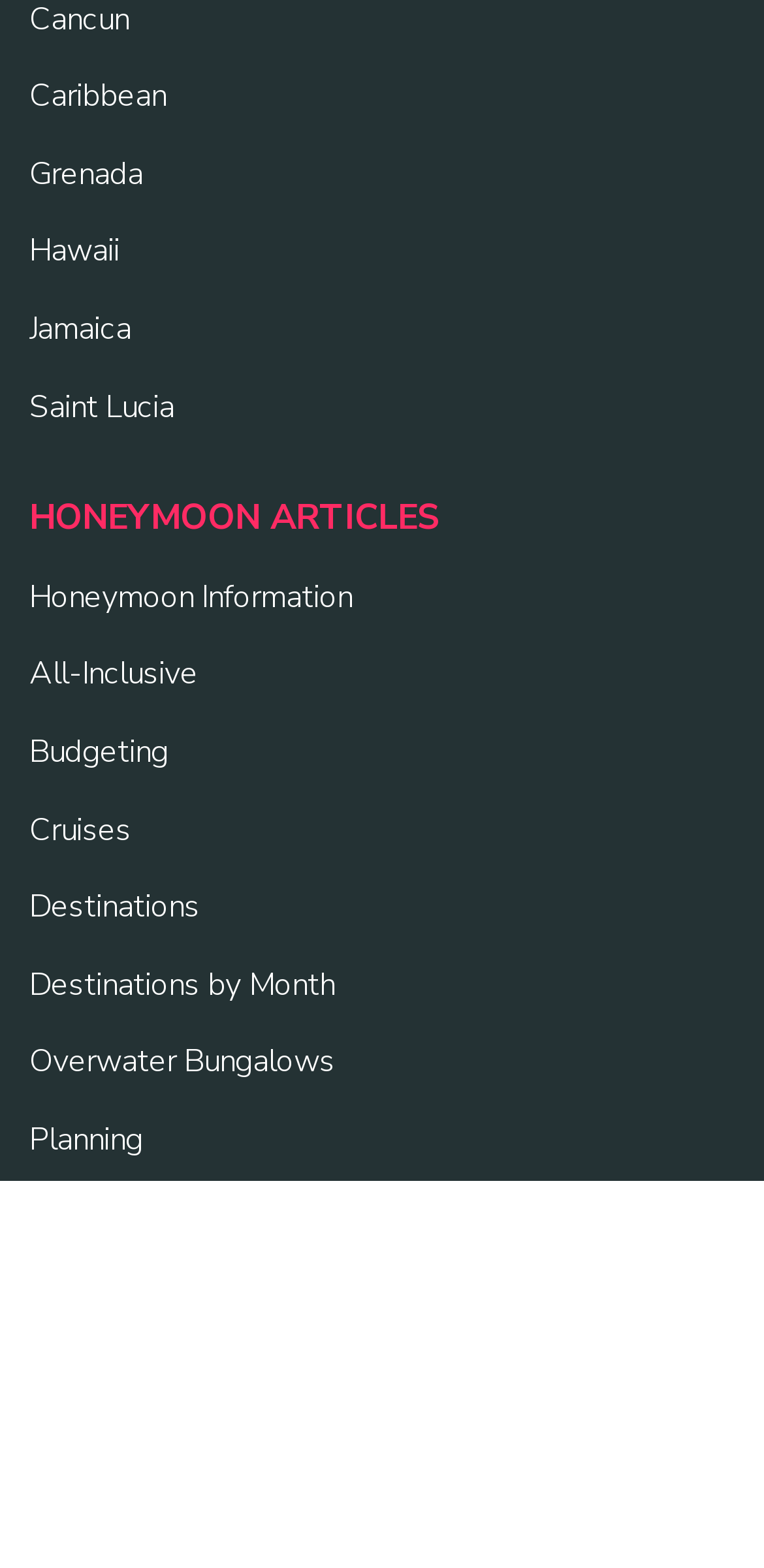Please indicate the bounding box coordinates of the element's region to be clicked to achieve the instruction: "Click on Caribbean". Provide the coordinates as four float numbers between 0 and 1, i.e., [left, top, right, bottom].

[0.038, 0.048, 0.218, 0.075]